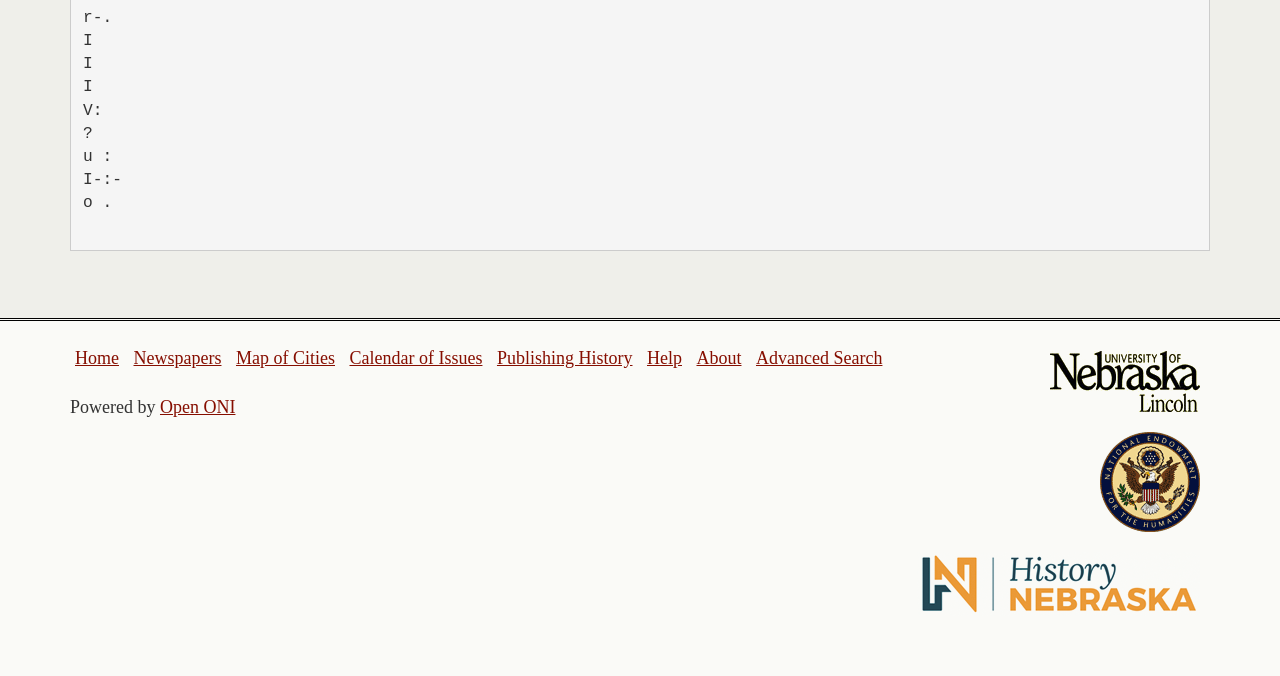Find the bounding box of the element with the following description: "Help". The coordinates must be four float numbers between 0 and 1, formatted as [left, top, right, bottom].

[0.505, 0.515, 0.533, 0.544]